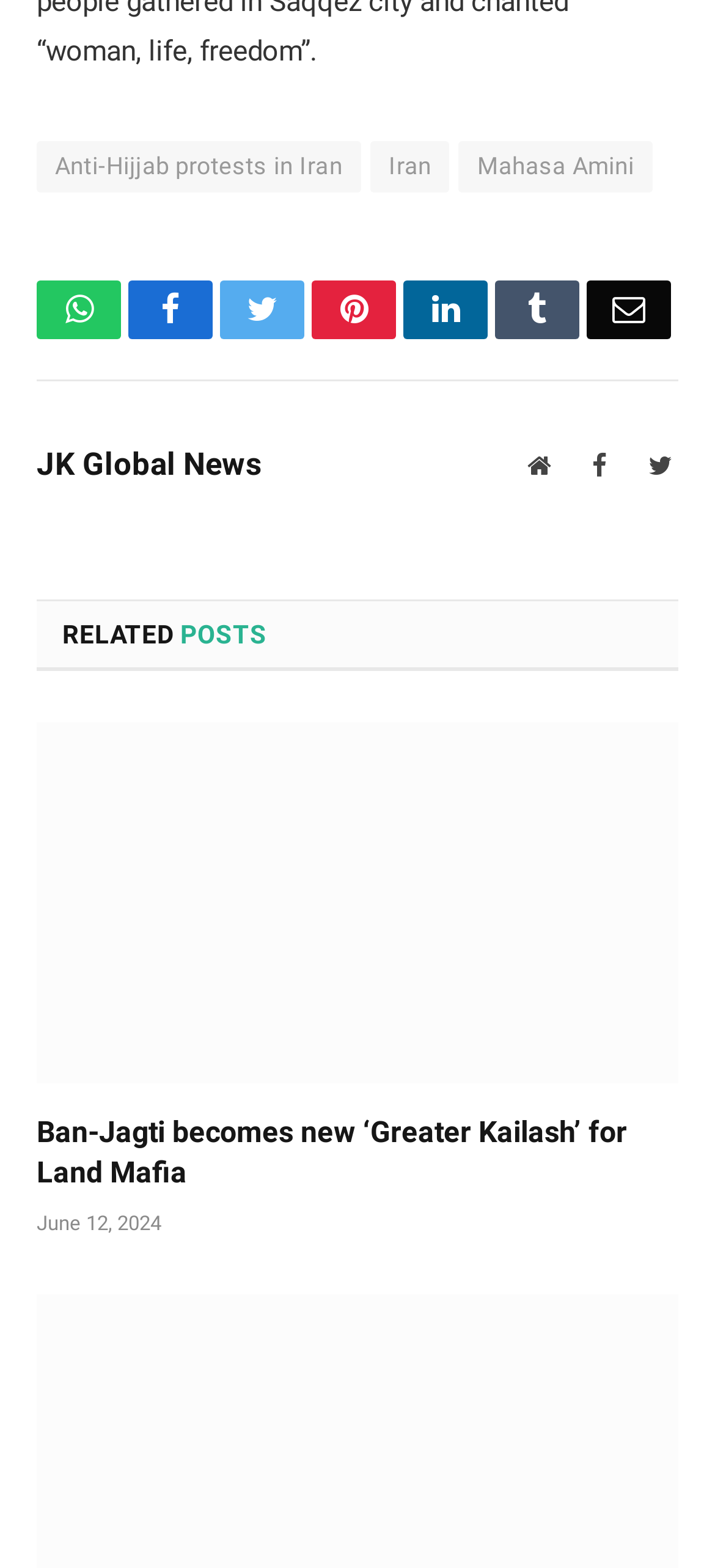What is the topic of the first link?
Based on the image, respond with a single word or phrase.

Anti-Hijjab protests in Iran